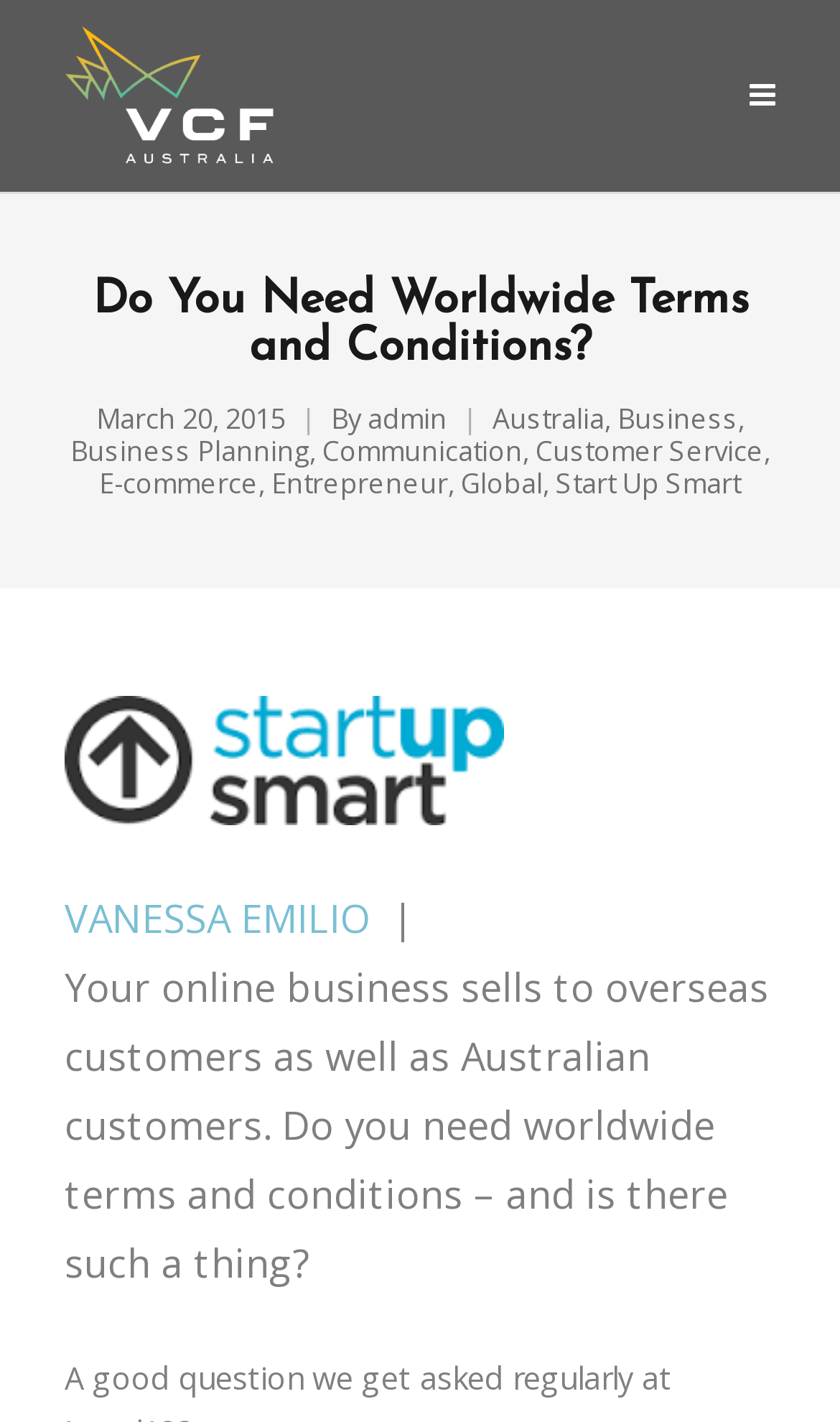What is the name of the venture capital fund?
Based on the visual content, answer with a single word or a brief phrase.

Venture Capital Fund Australia